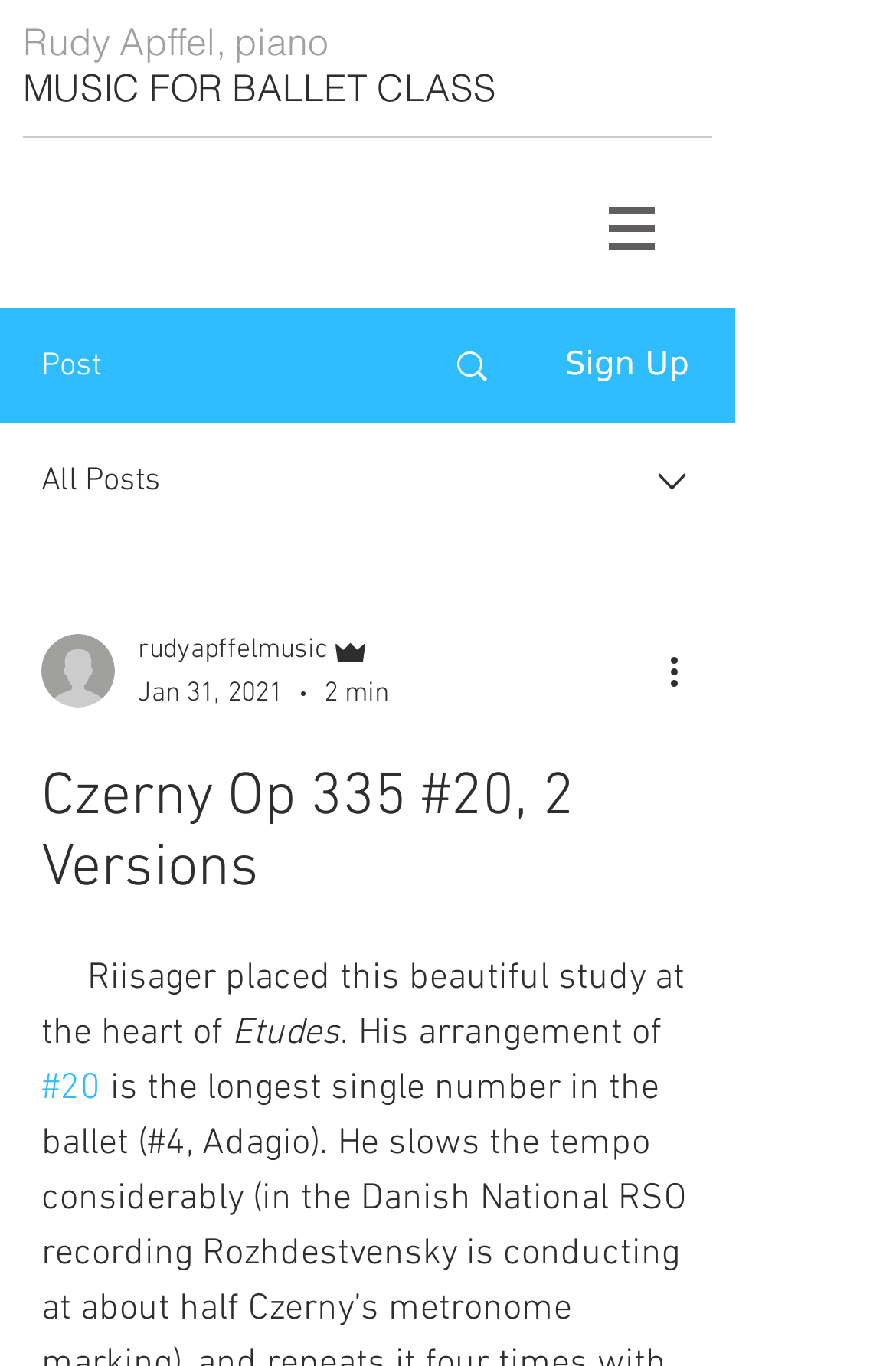How many versions of the music are there?
Using the image as a reference, deliver a detailed and thorough answer to the question.

I found the answer by looking at the heading 'Czerny Op 335 #20, 2 Versions' which is located in the middle of the webpage, indicating that there are 2 versions of the music.